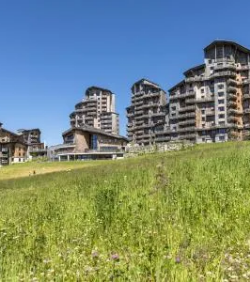Explain what is happening in the image with as much detail as possible.

The image showcases the stunning architecture of “Résidence Pierre & Vacances Premium L'Amara,” a luxurious five-star hotel nestled in a picturesque landscape. Positioned against a clear blue sky, the modern building features contemporary designs and is surrounded by lush greenery, highlighting its natural beauty. This elegant property is located at Port du Crouesty in Arzon and is noted for its superb amenities, including access to beautiful outdoor spaces. It is highly rated, boasting a score of 8.4 based on guest reviews, making it an ideal destination for discerning travelers seeking comfort and elegance in their stay.